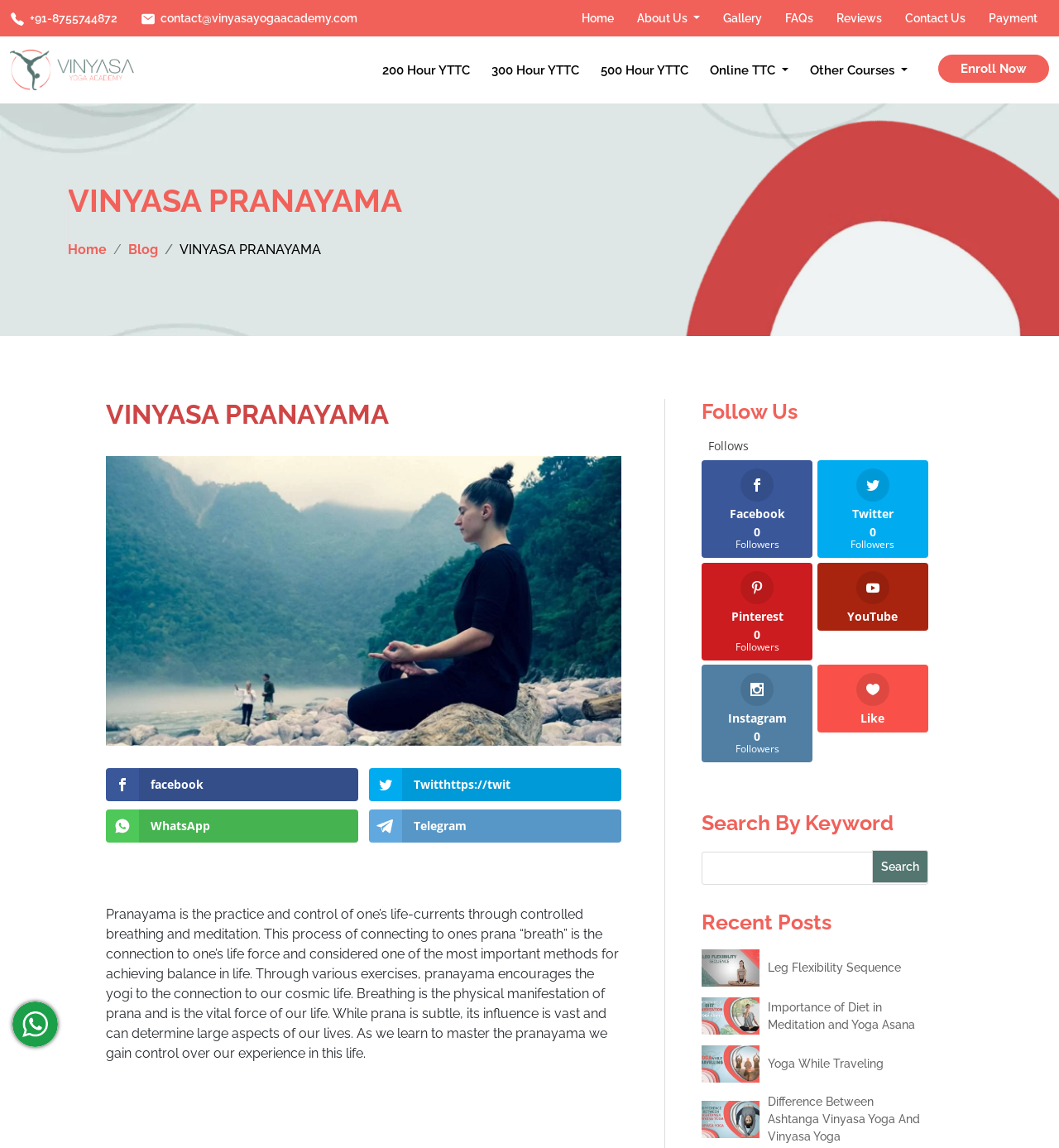How many recent posts are listed?
Respond to the question with a well-detailed and thorough answer.

In the 'Recent Posts' section, there are four links to recent blog posts, including 'Leg Flexibility Sequence', 'Importance of Diet in Meditation and Yoga Asana', 'Yoga While Traveling', and 'Difference Between Ashtanga Vinyasa Yoga And Vinyasa Yoga'. These links are accompanied by images and have specific bounding boxes that indicate their positions.